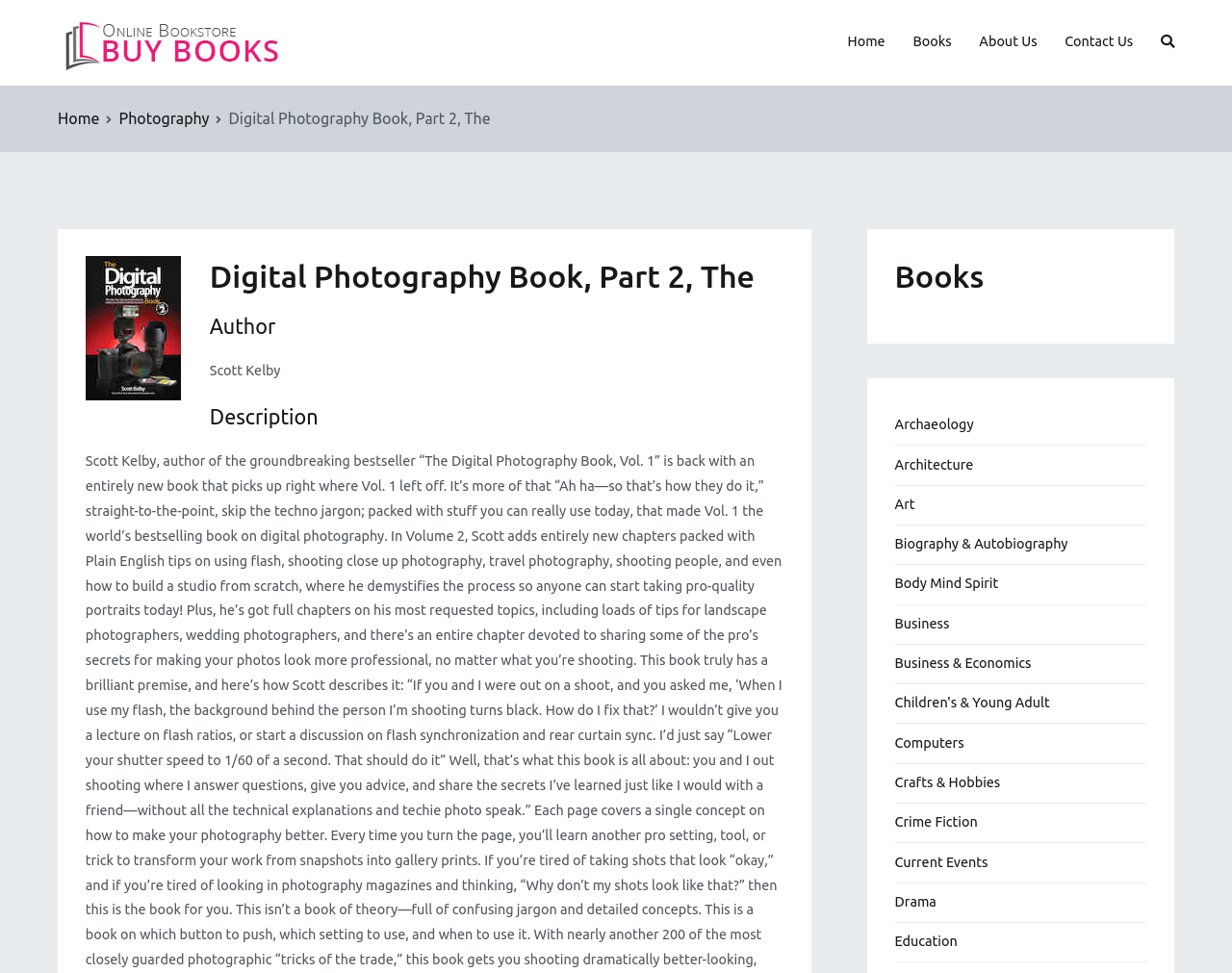Show the bounding box coordinates for the element that needs to be clicked to execute the following instruction: "view about us". Provide the coordinates in the form of four float numbers between 0 and 1, i.e., [left, top, right, bottom].

[0.795, 0.031, 0.842, 0.057]